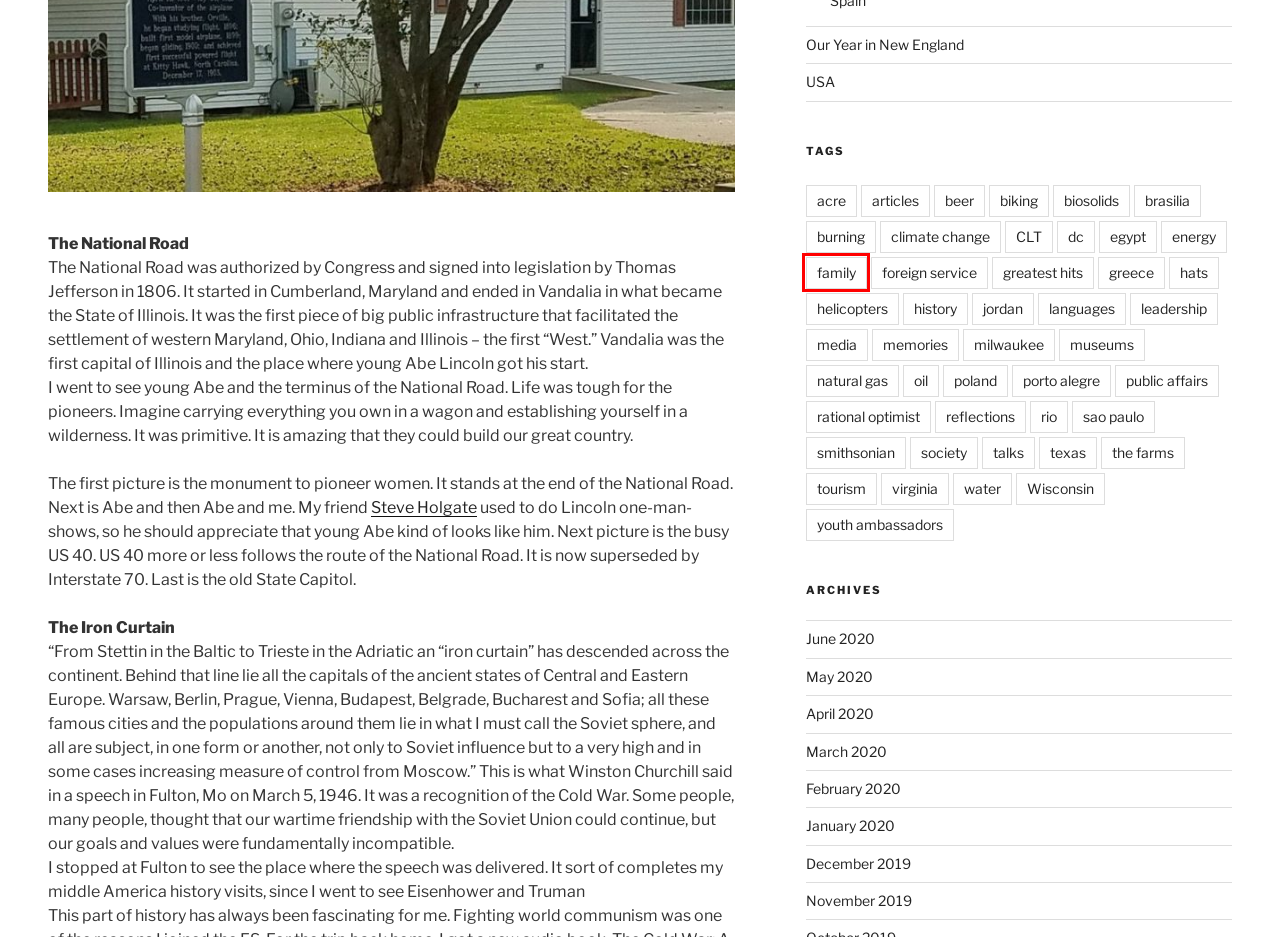Examine the screenshot of a webpage featuring a red bounding box and identify the best matching webpage description for the new page that results from clicking the element within the box. Here are the options:
A. natural gas – World-Wide Matel
B. December 2019 – World-Wide Matel
C. society – World-Wide Matel
D. acre – World-Wide Matel
E. January 2020 – World-Wide Matel
F. April 2020 – World-Wide Matel
G. family – World-Wide Matel
H. dc – World-Wide Matel

G